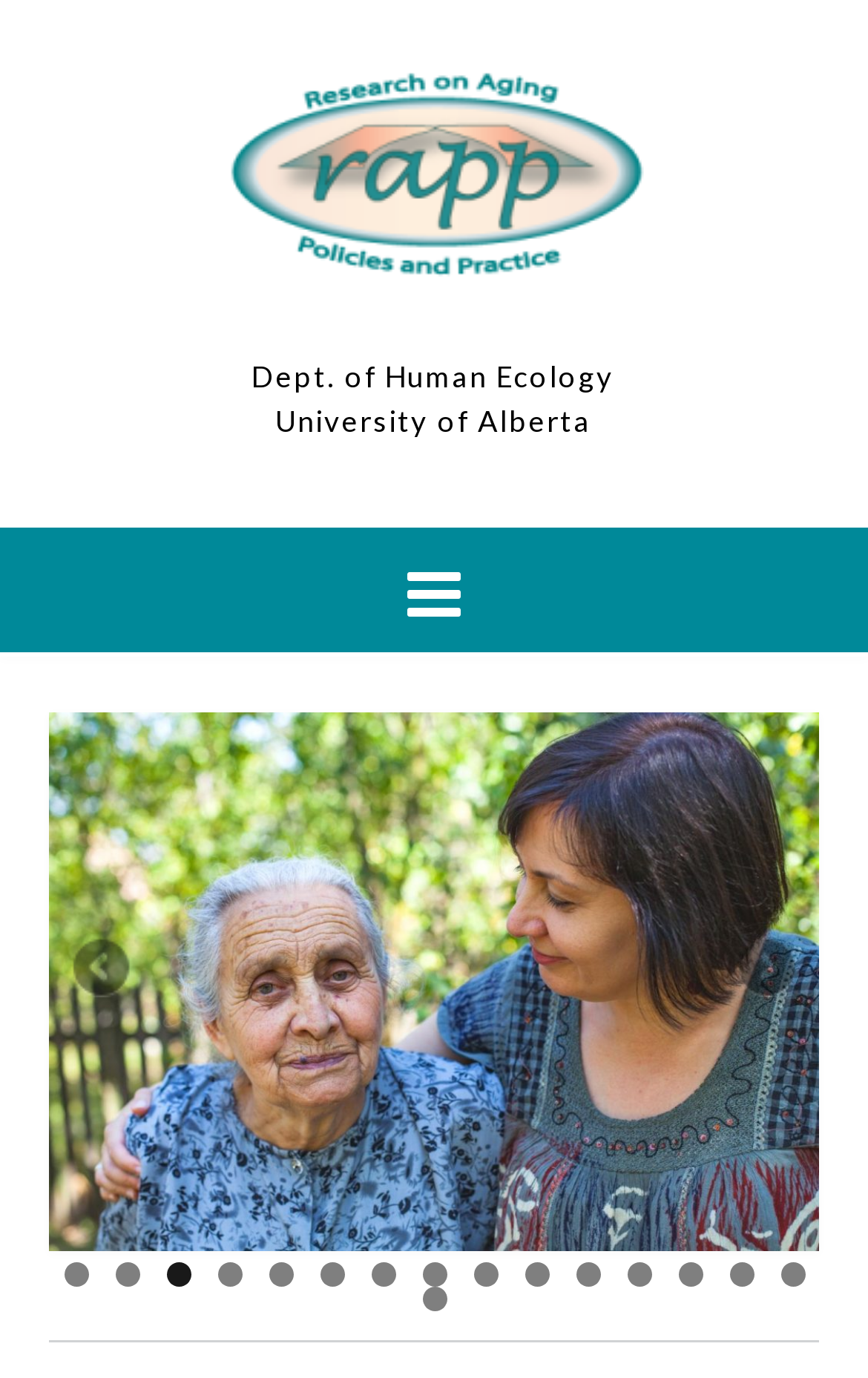What is the purpose of the 'Previous' and 'Next' links?
Answer the question in a detailed and comprehensive manner.

The 'Previous' and 'Next' links are located at the bottom of the webpage, and they are used to navigate through the slideshow, allowing the user to view previous or next slides.